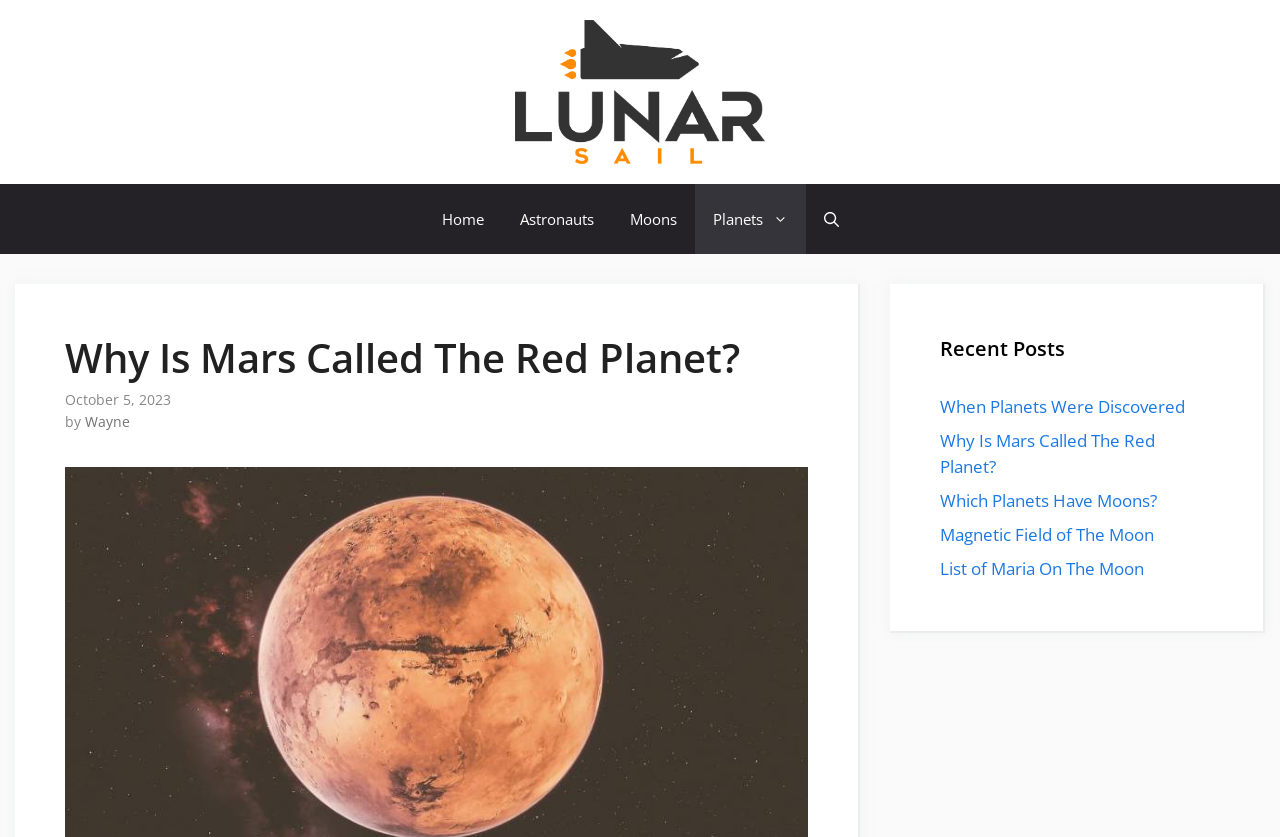Identify the bounding box coordinates for the UI element that matches this description: "aria-label="Open Search Bar"".

[0.629, 0.22, 0.669, 0.304]